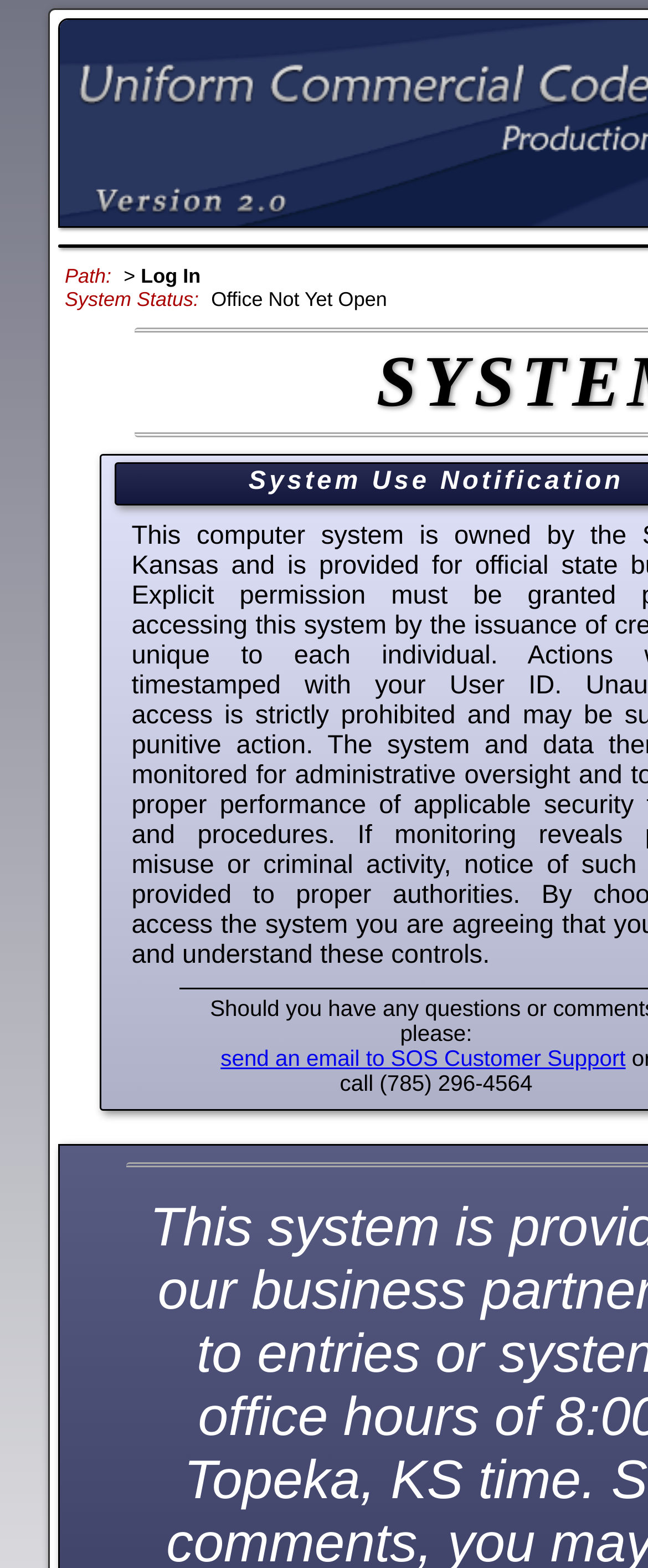What is the position of the 'Log In' text?
Please use the image to provide a one-word or short phrase answer.

Top-left